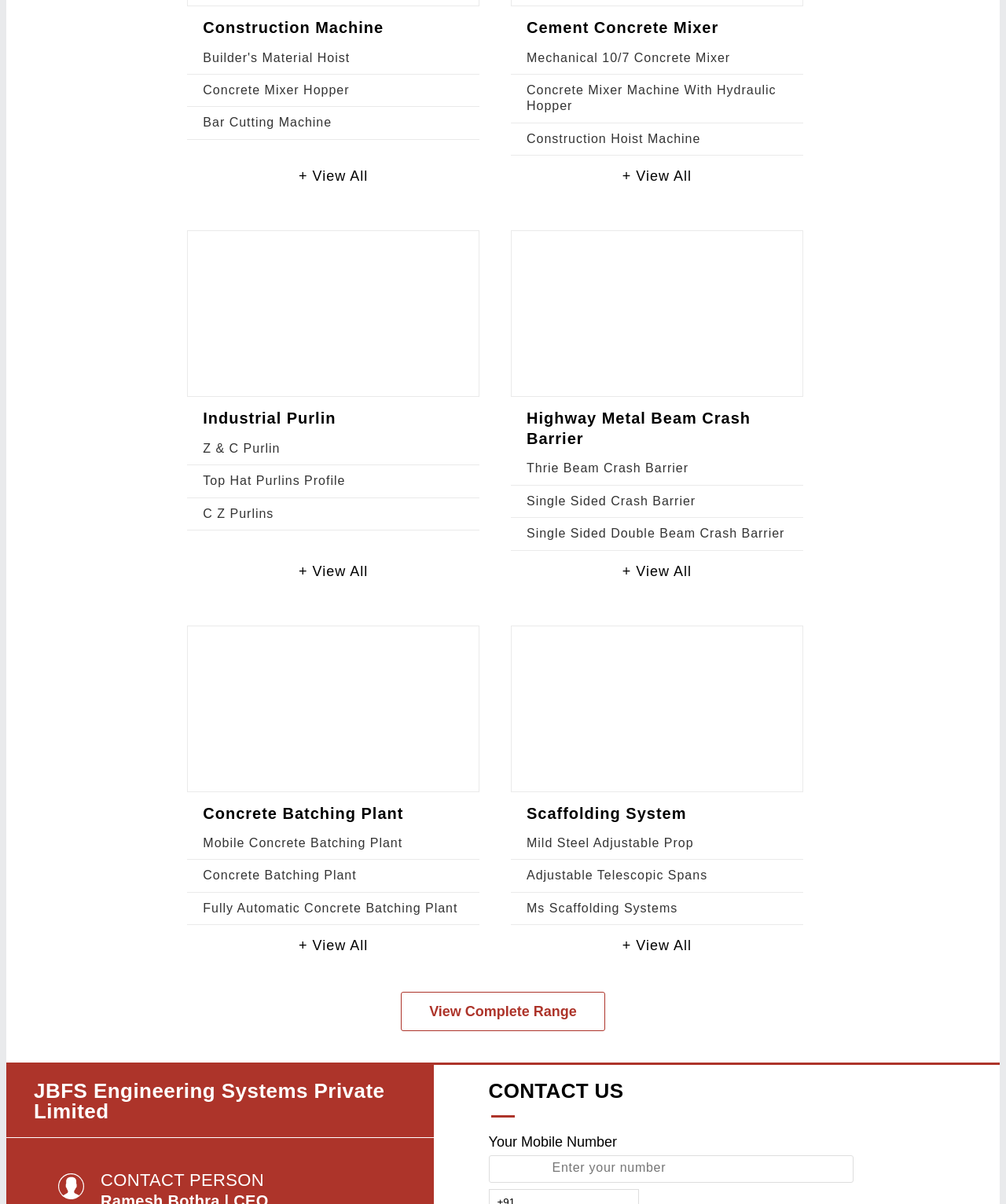Locate the bounding box coordinates of the element that needs to be clicked to carry out the instruction: "Click on Construction Machine". The coordinates should be given as four float numbers ranging from 0 to 1, i.e., [left, top, right, bottom].

[0.202, 0.015, 0.461, 0.032]